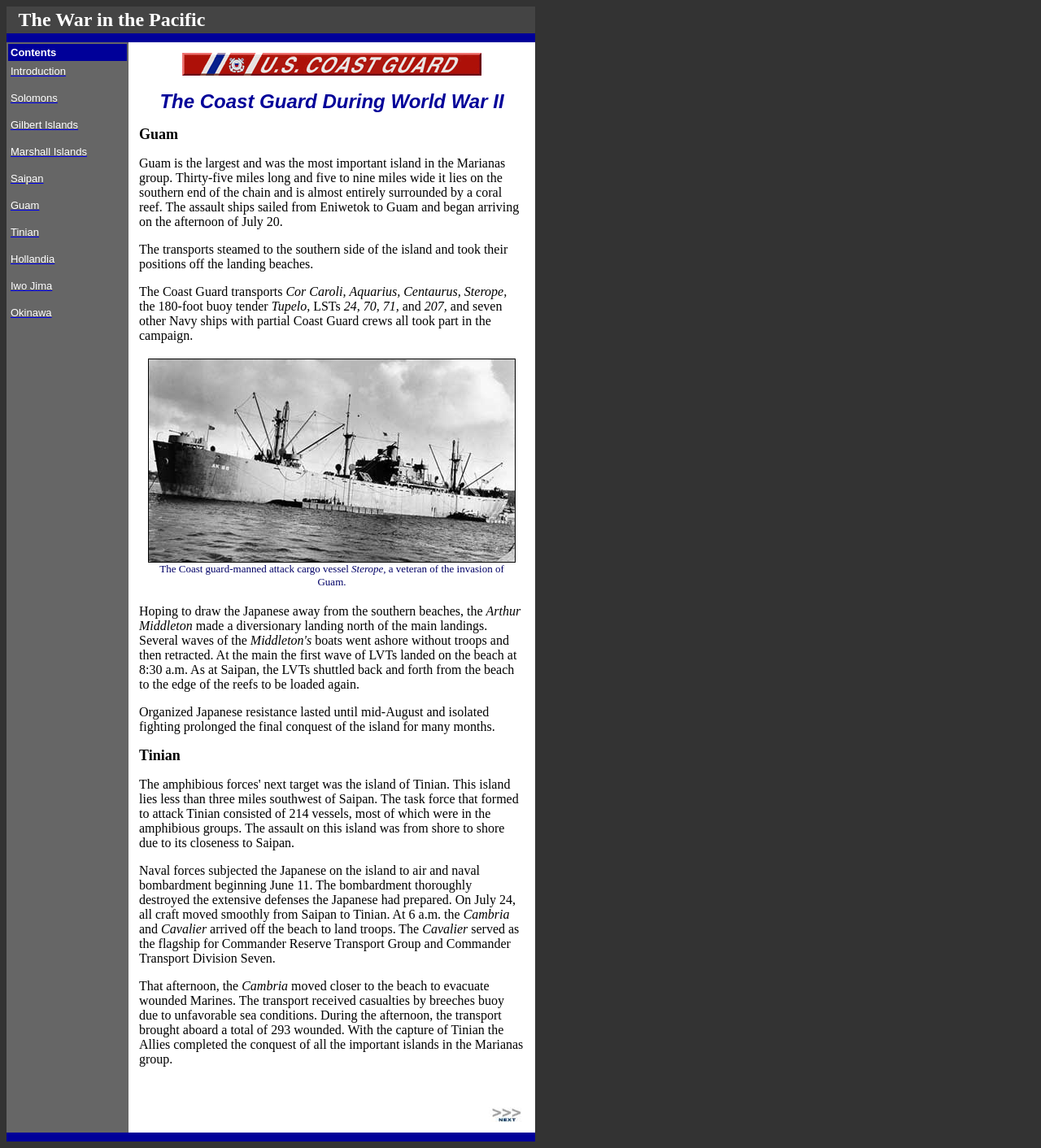Locate the bounding box of the user interface element based on this description: "Gilbert Islands".

[0.01, 0.103, 0.075, 0.114]